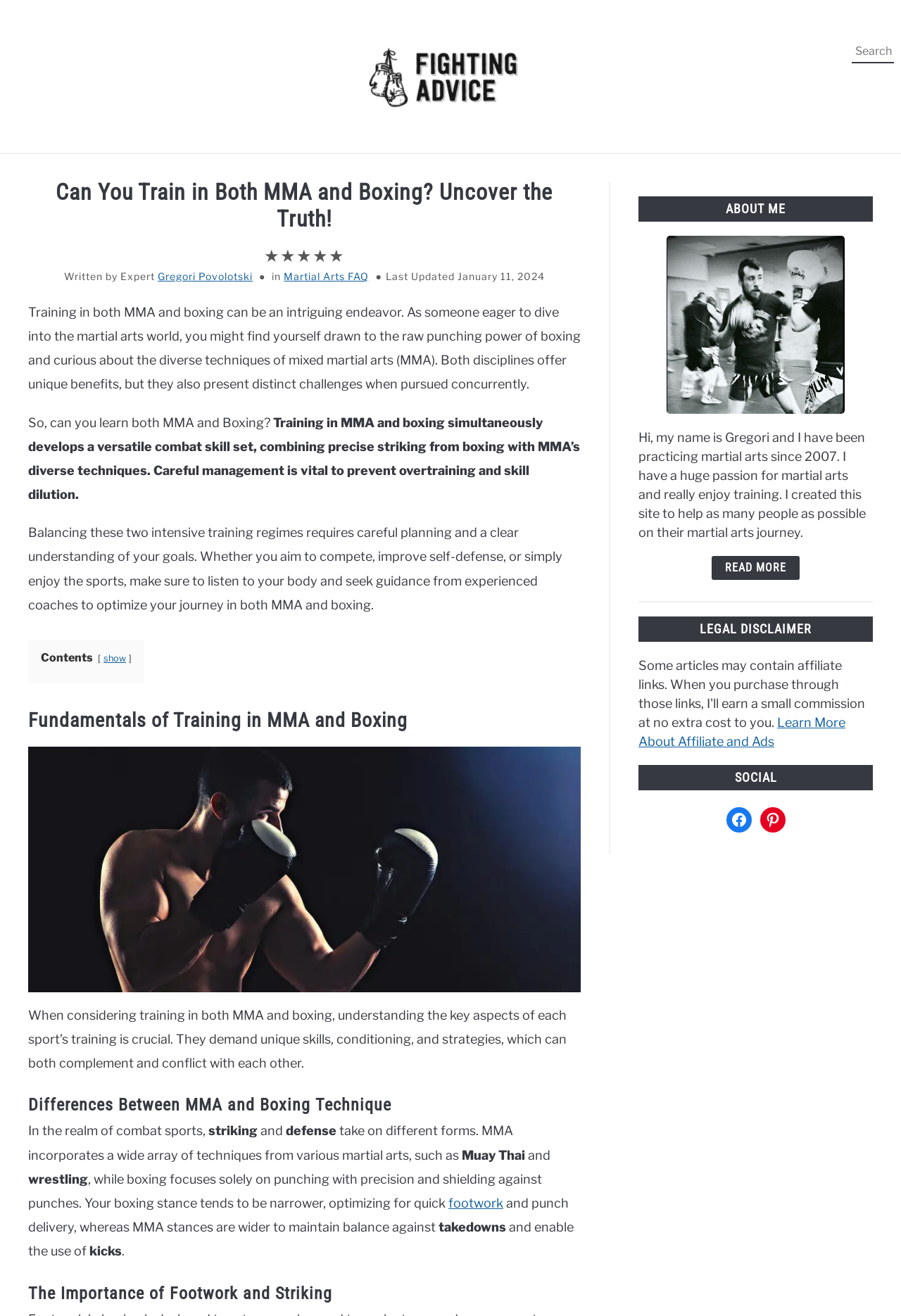Identify the first-level heading on the webpage and generate its text content.

Can You Train in Both MMA and Boxing? Uncover the Truth!